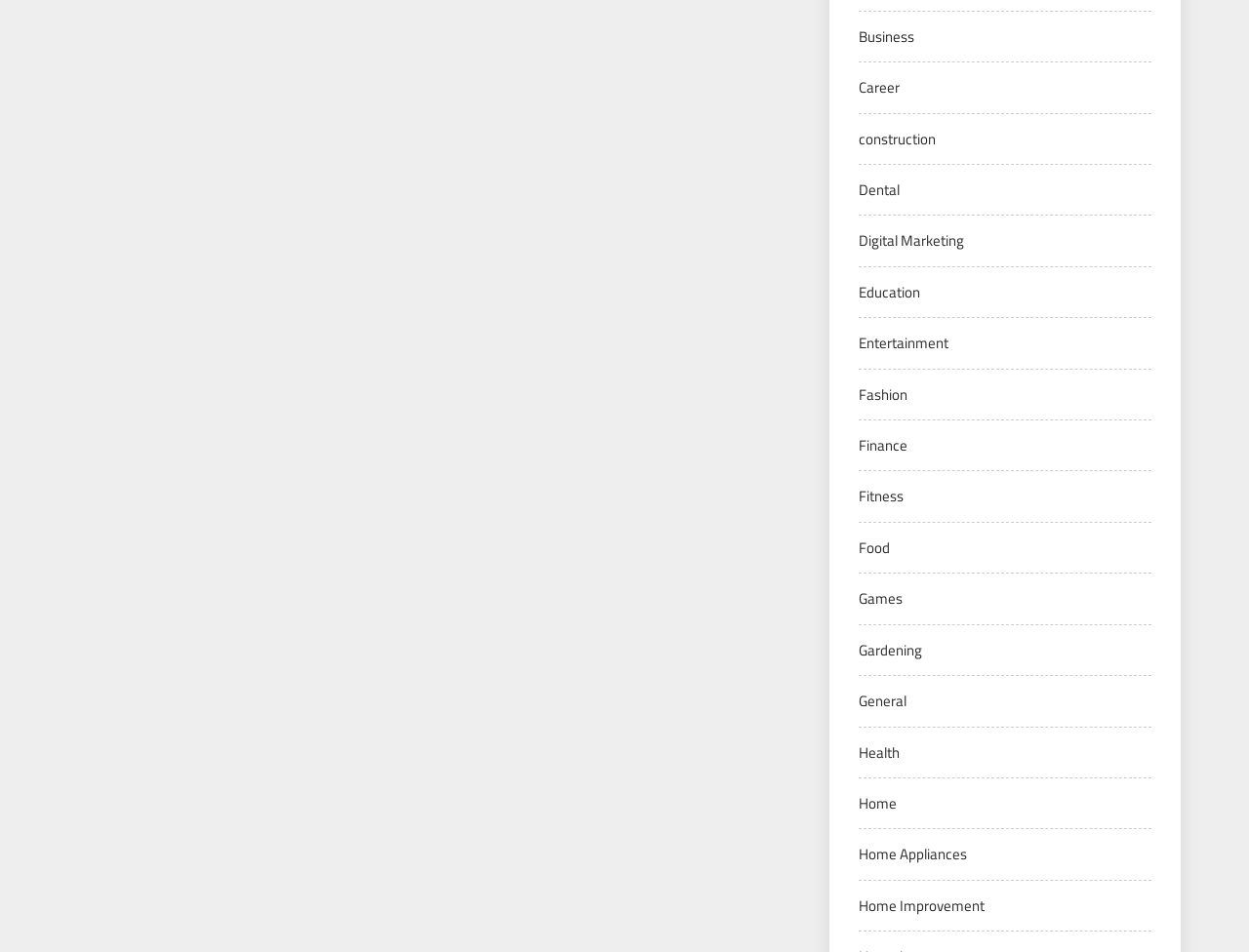Using the image as a reference, answer the following question in as much detail as possible:
Is 'Health' a listed category?

I searched through the links listed under the root element and found that 'Health' is indeed one of the categories, with a bounding box coordinate of [0.688, 0.778, 0.72, 0.802].